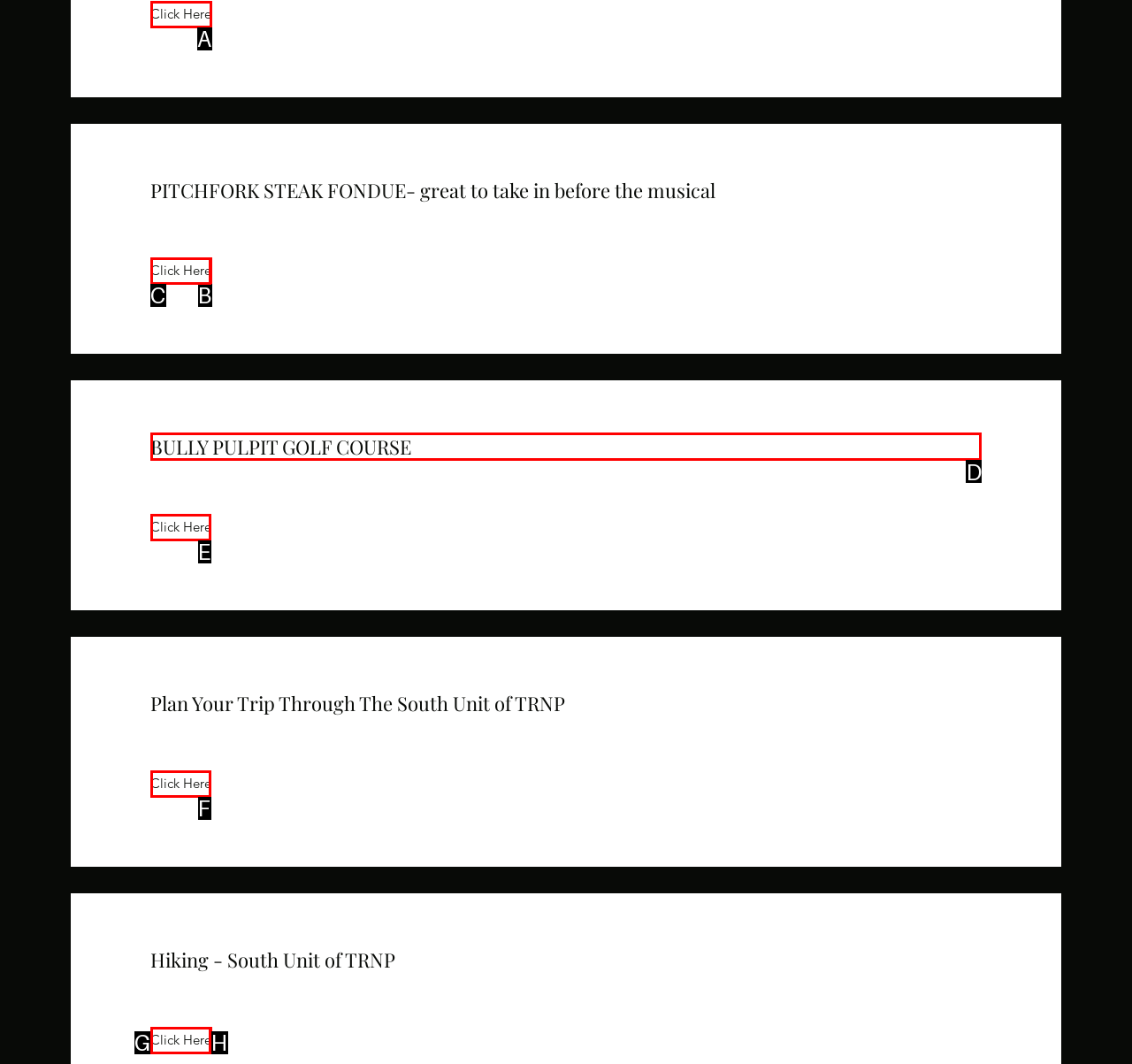Identify the correct HTML element to click to accomplish this task: Explore 'BULLY PULPIT GOLF COURSE'
Respond with the letter corresponding to the correct choice.

D